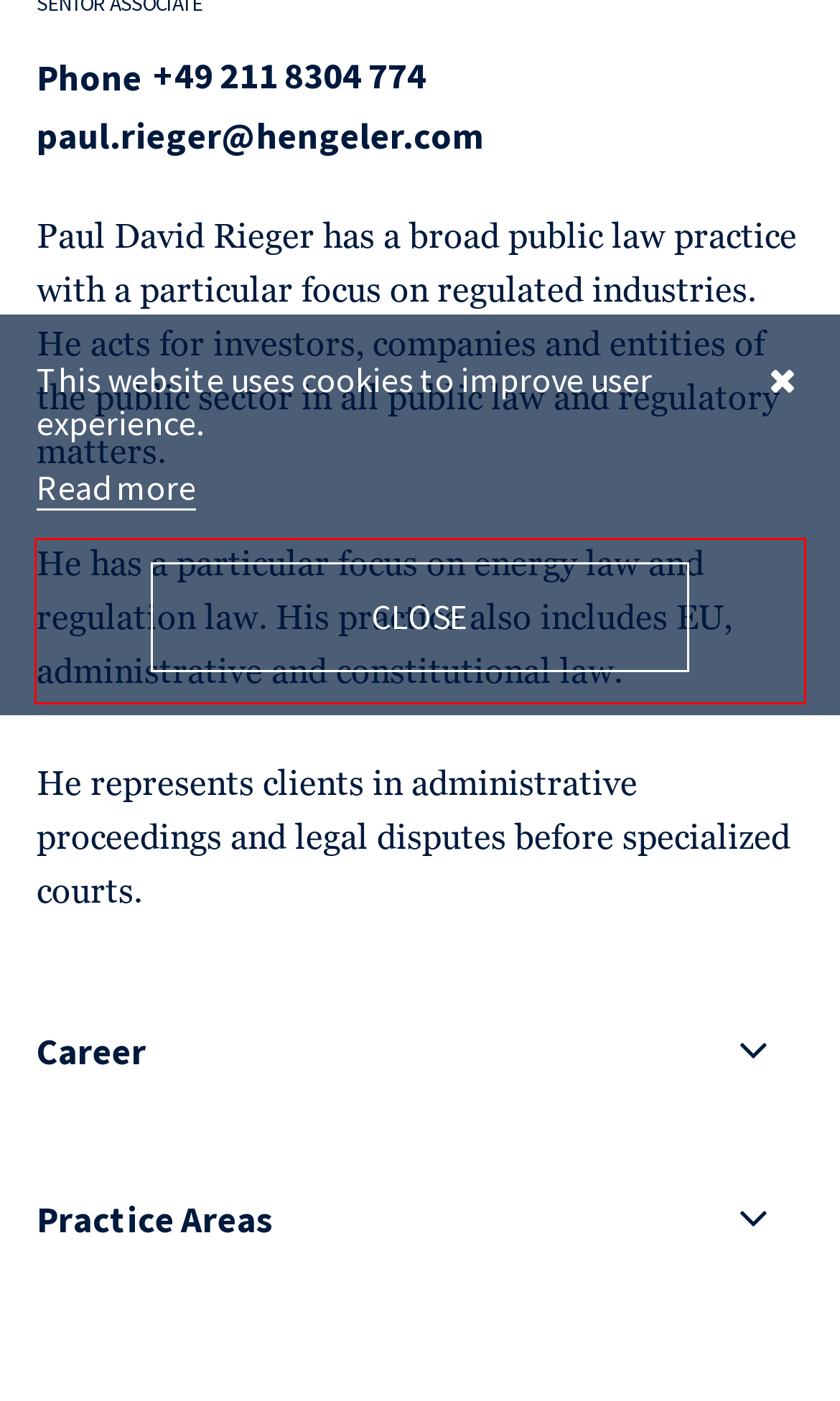Locate the red bounding box in the provided webpage screenshot and use OCR to determine the text content inside it.

He has a particular focus on energy law and regulation law. His practice also includes EU, administrative and constitutional law.